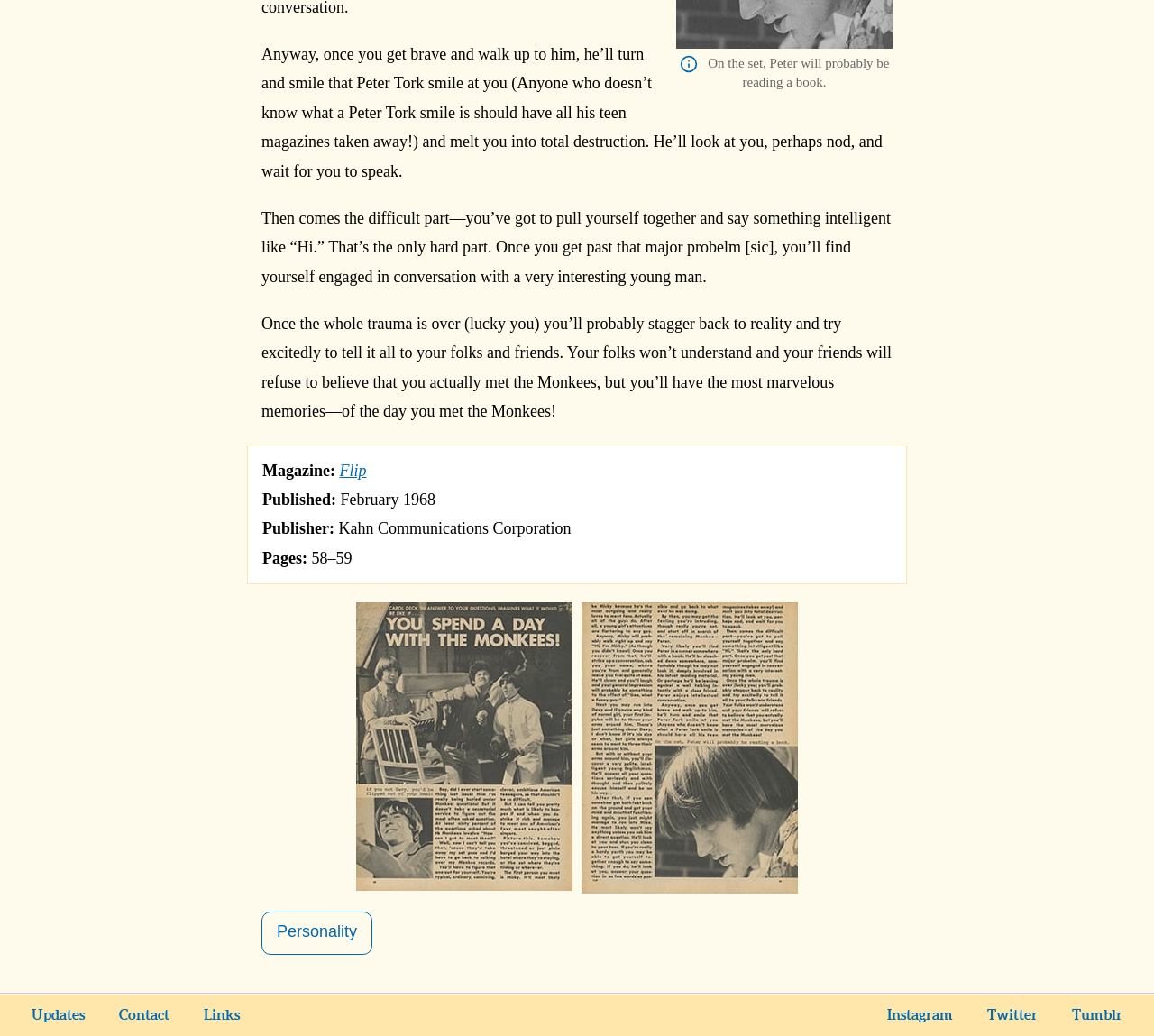Identify the bounding box coordinates for the element you need to click to achieve the following task: "Go to FAN ZONE". The coordinates must be four float values ranging from 0 to 1, formatted as [left, top, right, bottom].

None